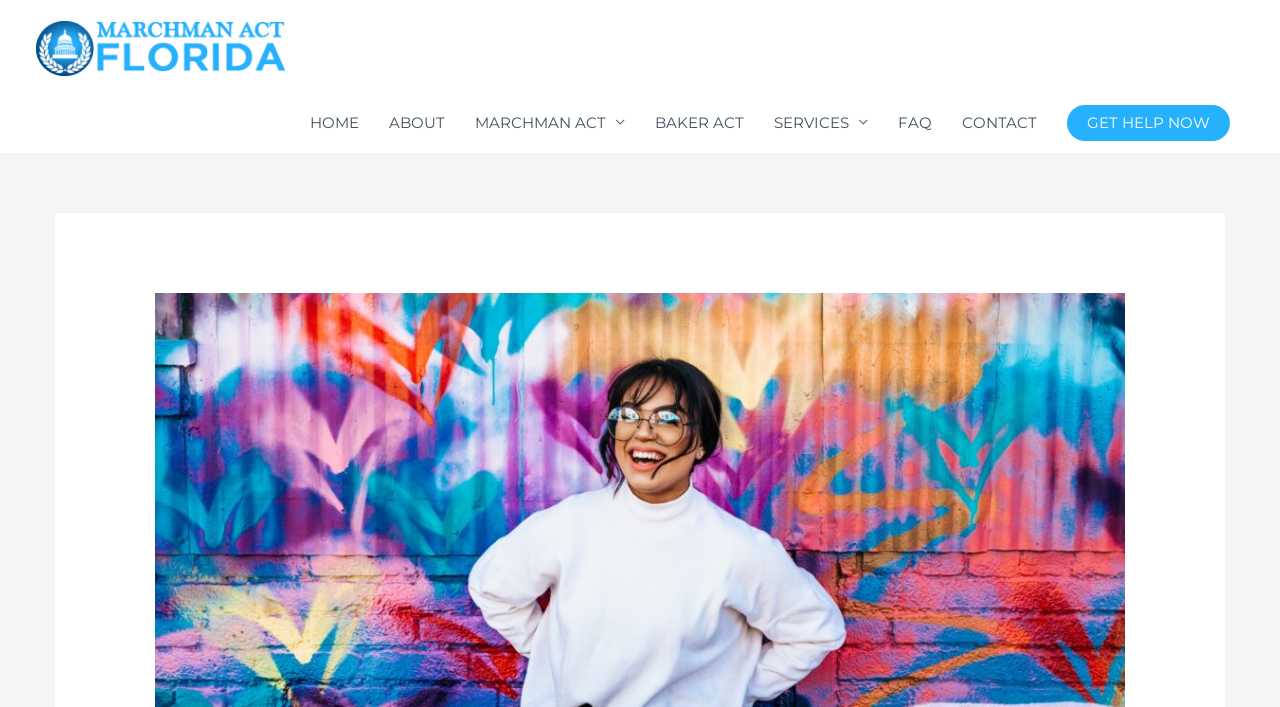Determine the bounding box coordinates for the area that should be clicked to carry out the following instruction: "visit about page".

[0.292, 0.132, 0.359, 0.216]